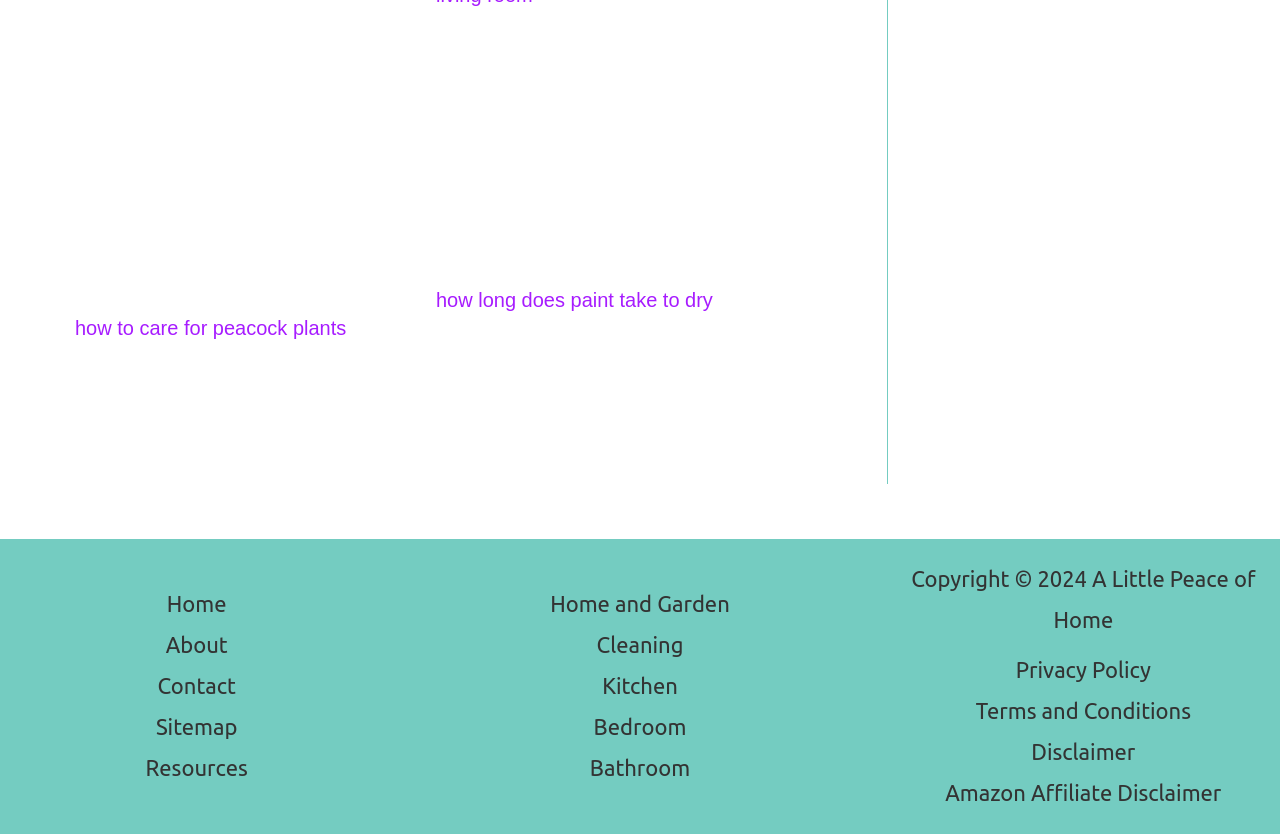Predict the bounding box of the UI element based on the description: "Bedroom". The coordinates should be four float numbers between 0 and 1, formatted as [left, top, right, bottom].

[0.464, 0.856, 0.536, 0.886]